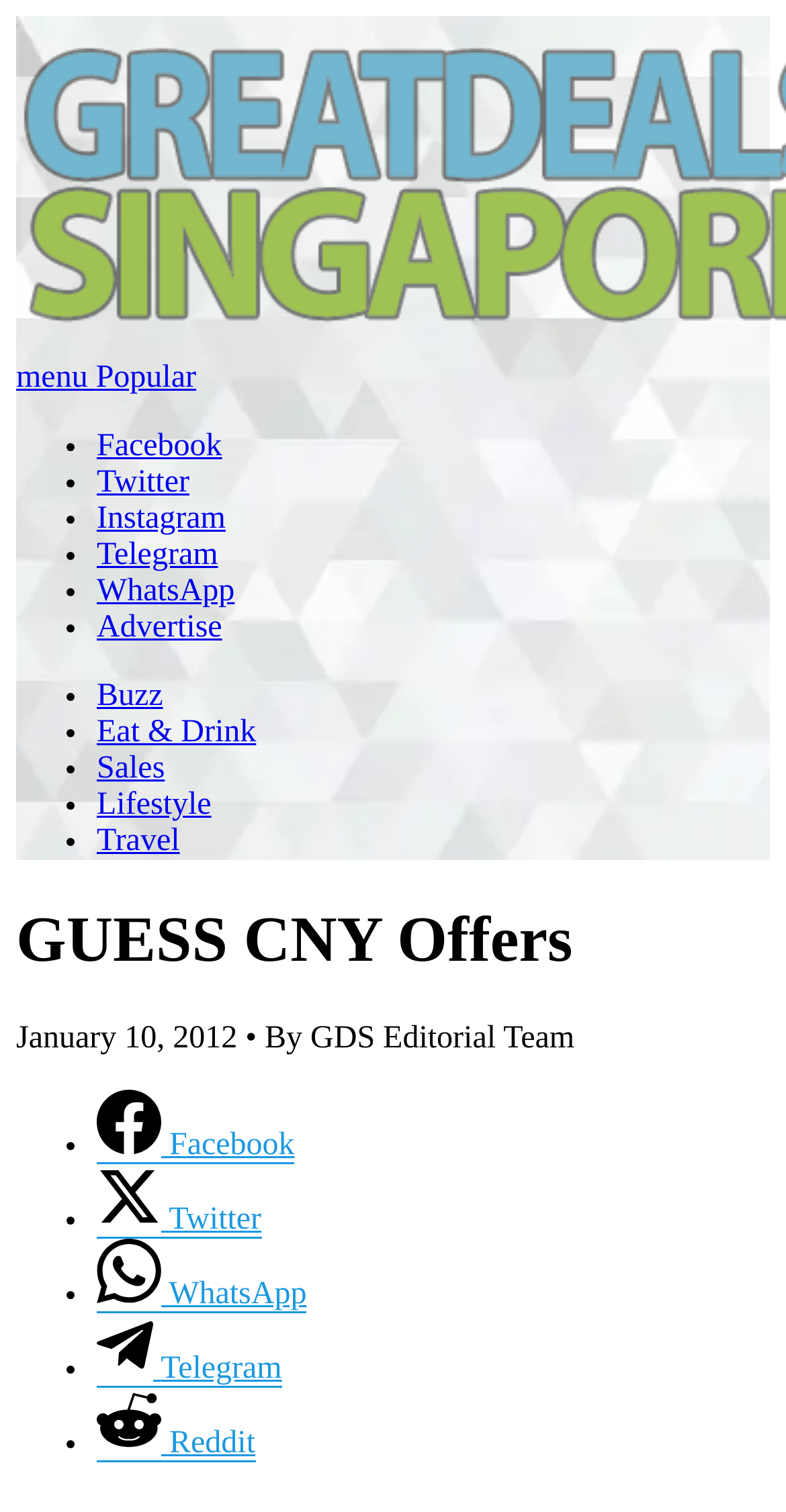Identify the bounding box coordinates for the element that needs to be clicked to fulfill this instruction: "Read GUESS CNY Offers". Provide the coordinates in the format of four float numbers between 0 and 1: [left, top, right, bottom].

[0.021, 0.597, 0.979, 0.647]